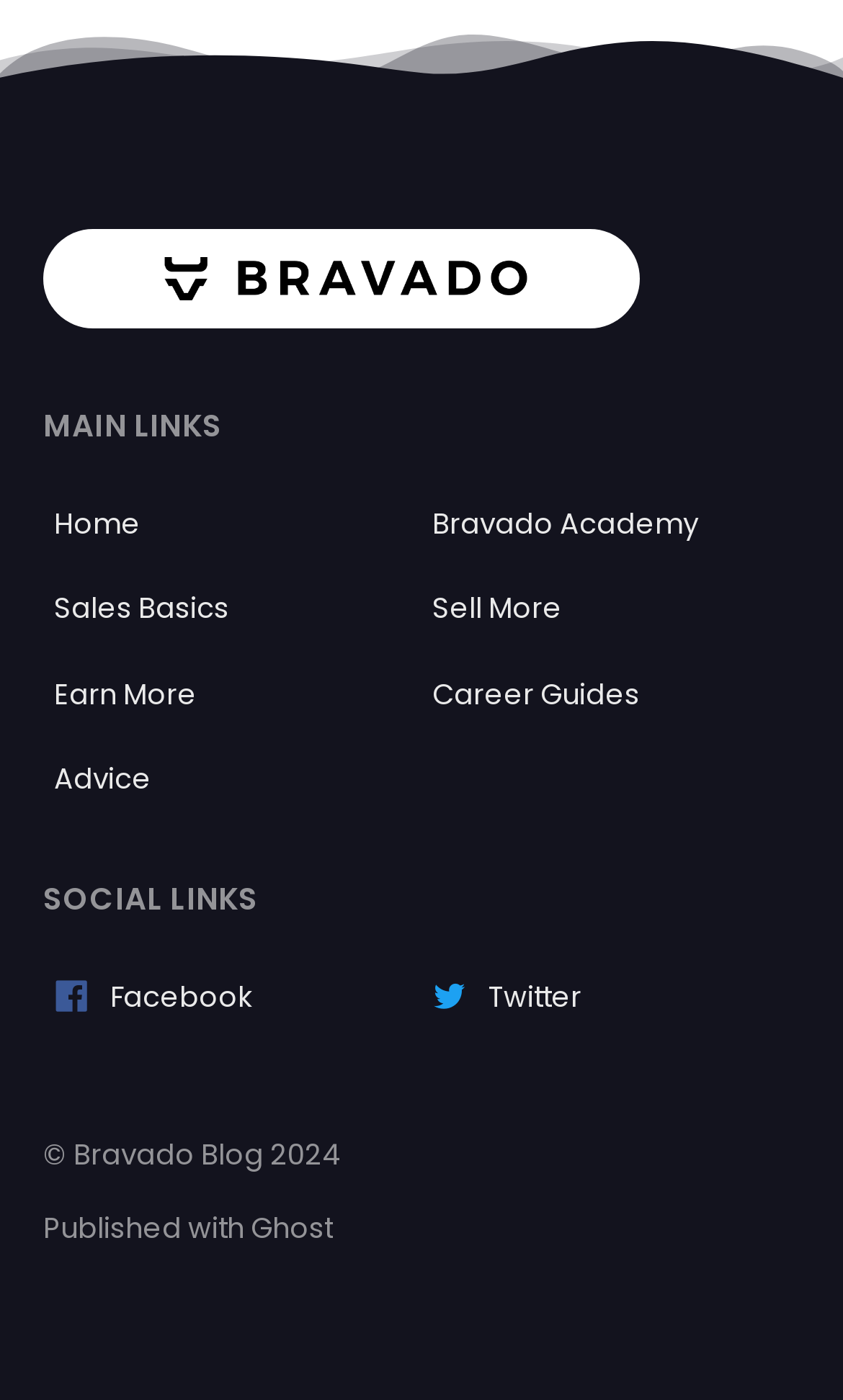How many social links are in the footer?
Using the image, provide a concise answer in one word or a short phrase.

2